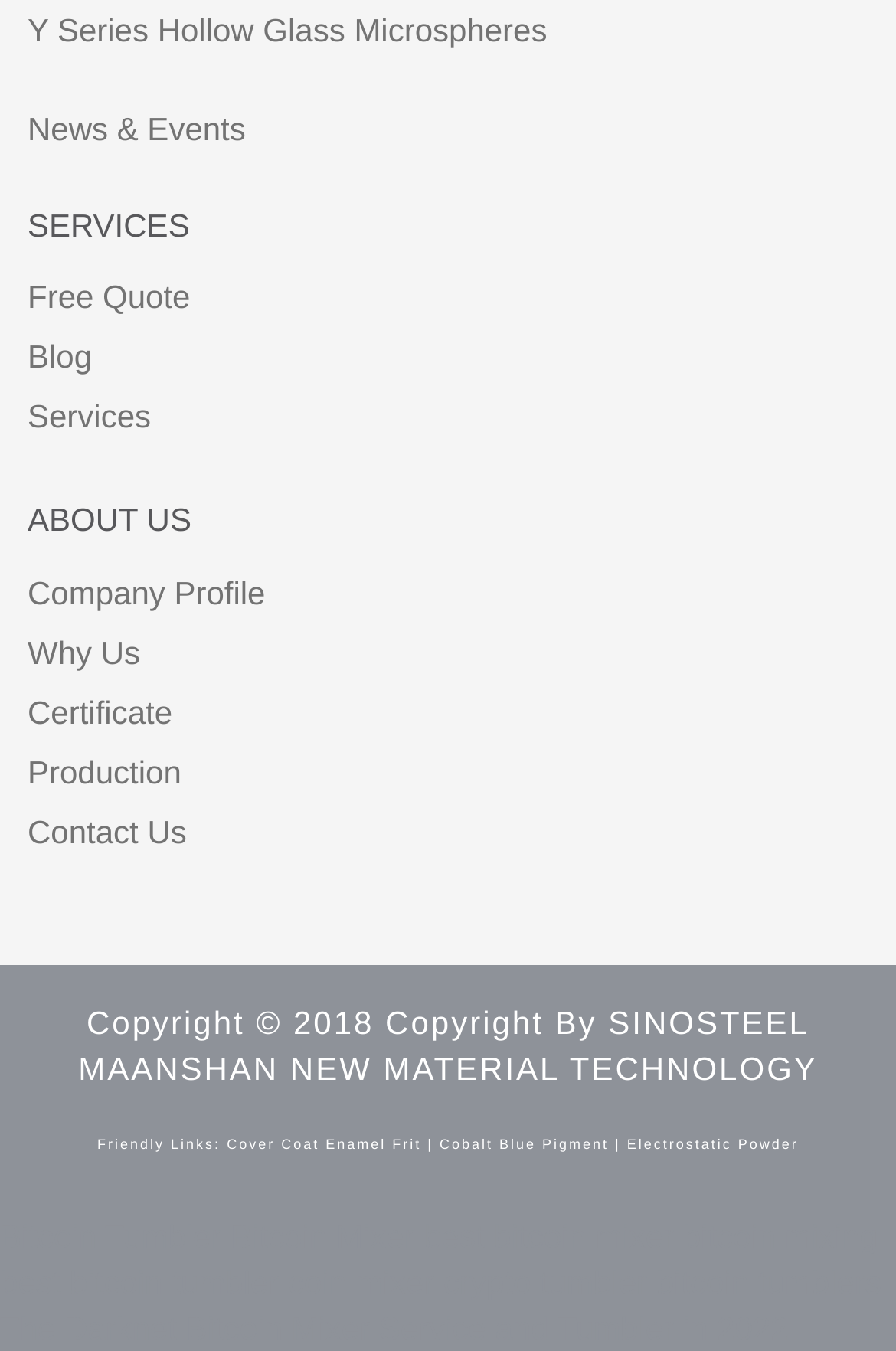Select the bounding box coordinates of the element I need to click to carry out the following instruction: "View Services".

[0.031, 0.294, 0.168, 0.322]